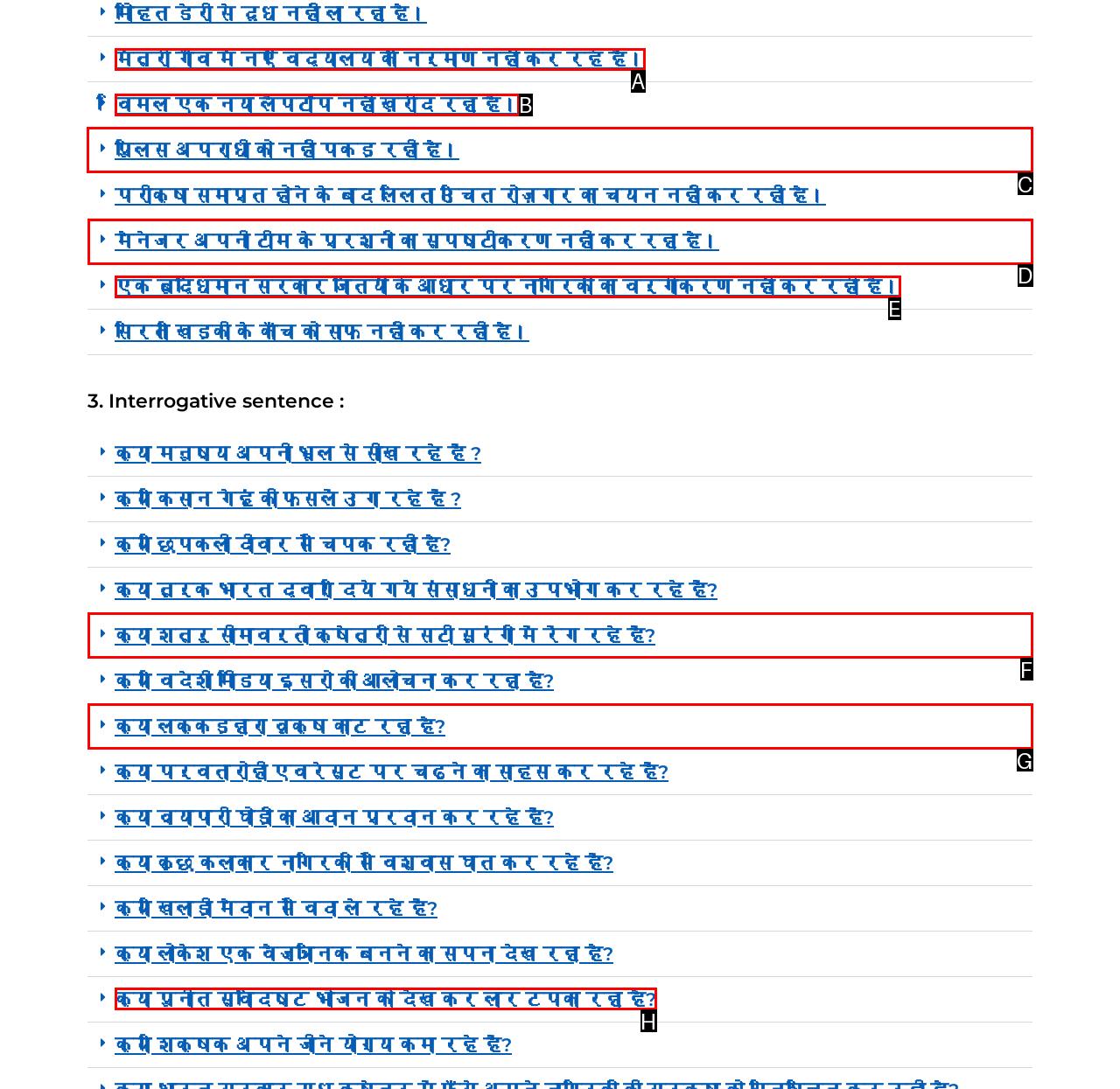Determine which element should be clicked for this task: Click Astrée Software logo
Answer with the letter of the selected option.

None